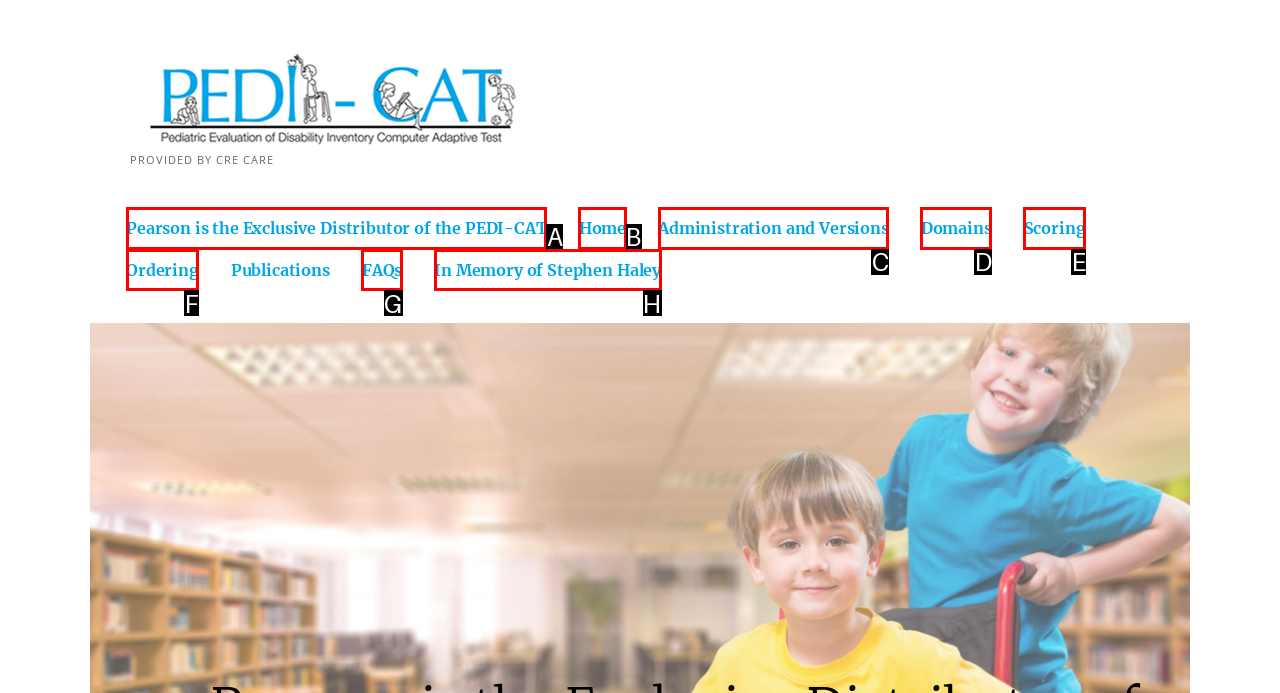Determine which HTML element fits the description: Domains. Answer with the letter corresponding to the correct choice.

D